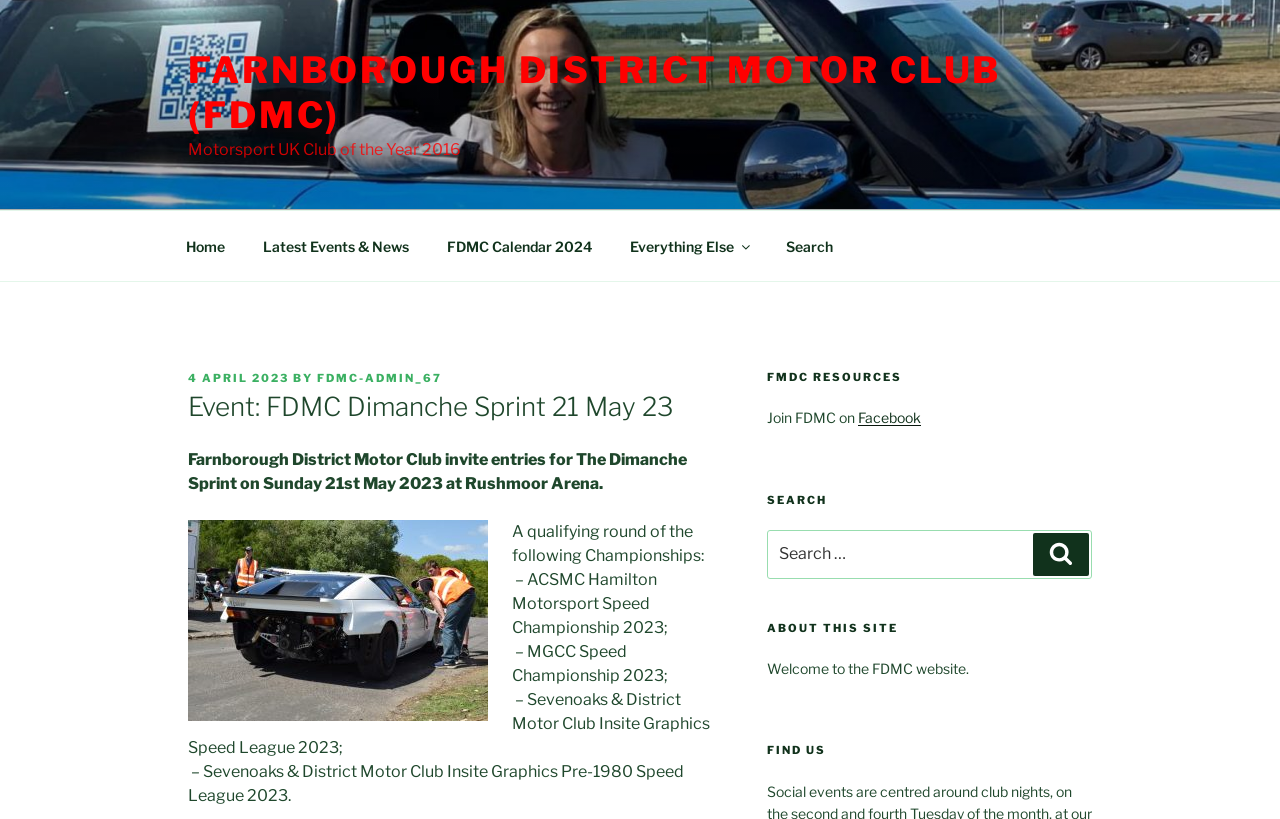What is the name of the motor club?
Answer the question with detailed information derived from the image.

The name of the motor club can be found in the top-left corner of the webpage, where it is written as 'FARNBOROUGH DISTRICT MOTOR CLUB (FDMC)'.